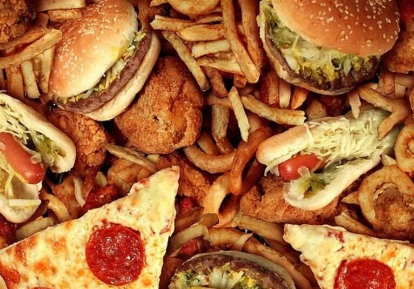Describe all significant details and elements found in the image.

The image showcases an assortment of highly processed foods, prominently featuring fast food items such as burgers, fried chicken, hot dogs, and a variety of fries, all piled together. Intriguingly, several slices of pepperoni pizza are also visible among the clutter. This visually striking arrangement highlights the abundance of popular yet unhealthy food choices that are often linked to serious health issues, including cancer. The depiction underscores the prevalent notion that certain food types, especially those processed for taste and convenience, can significantly contribute to health risks, necessitating awareness and moderation in dietary habits.